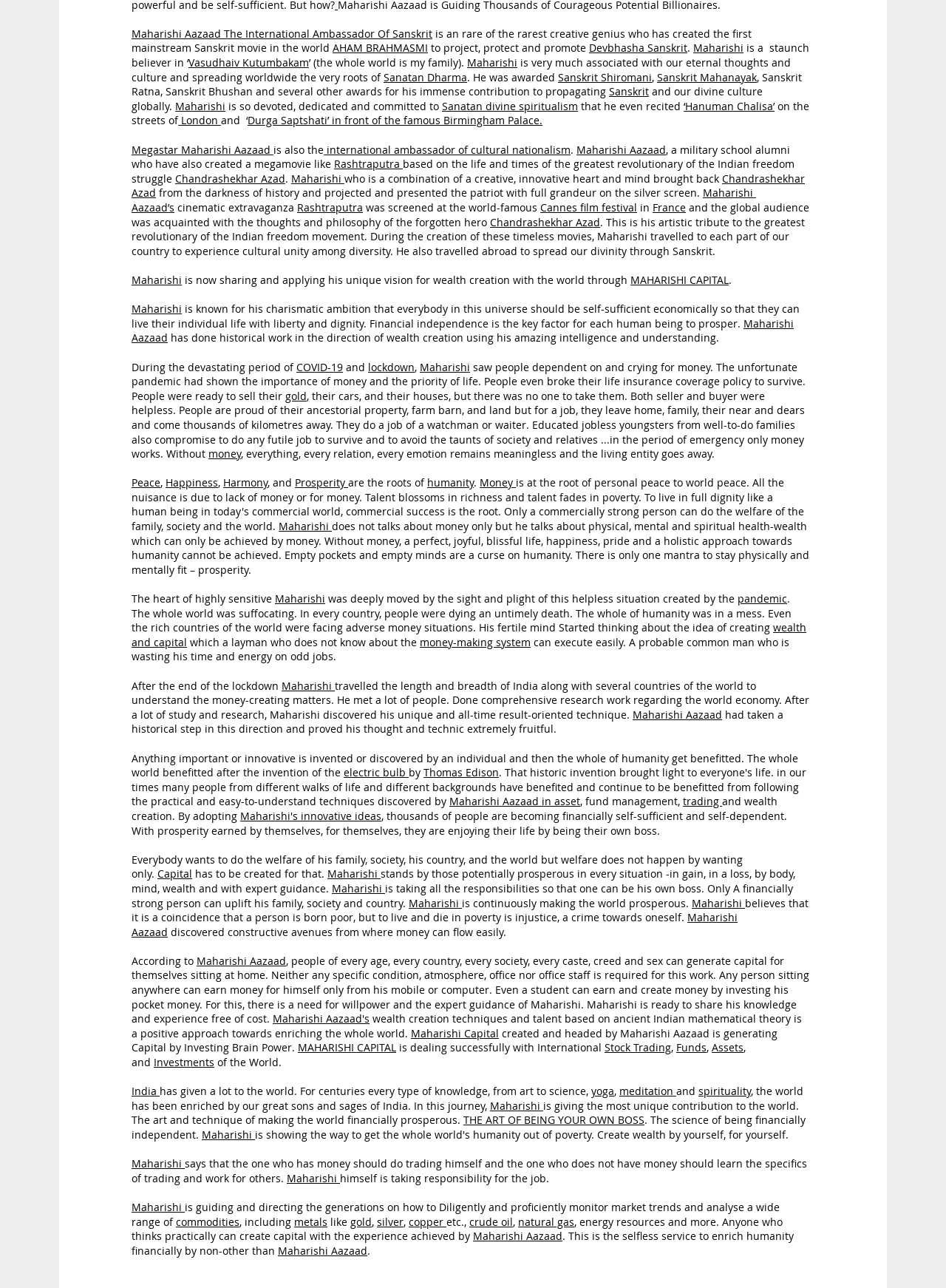Could you indicate the bounding box coordinates of the region to click in order to complete this instruction: "Learn more about Maharishi Capital".

[0.666, 0.212, 0.77, 0.223]